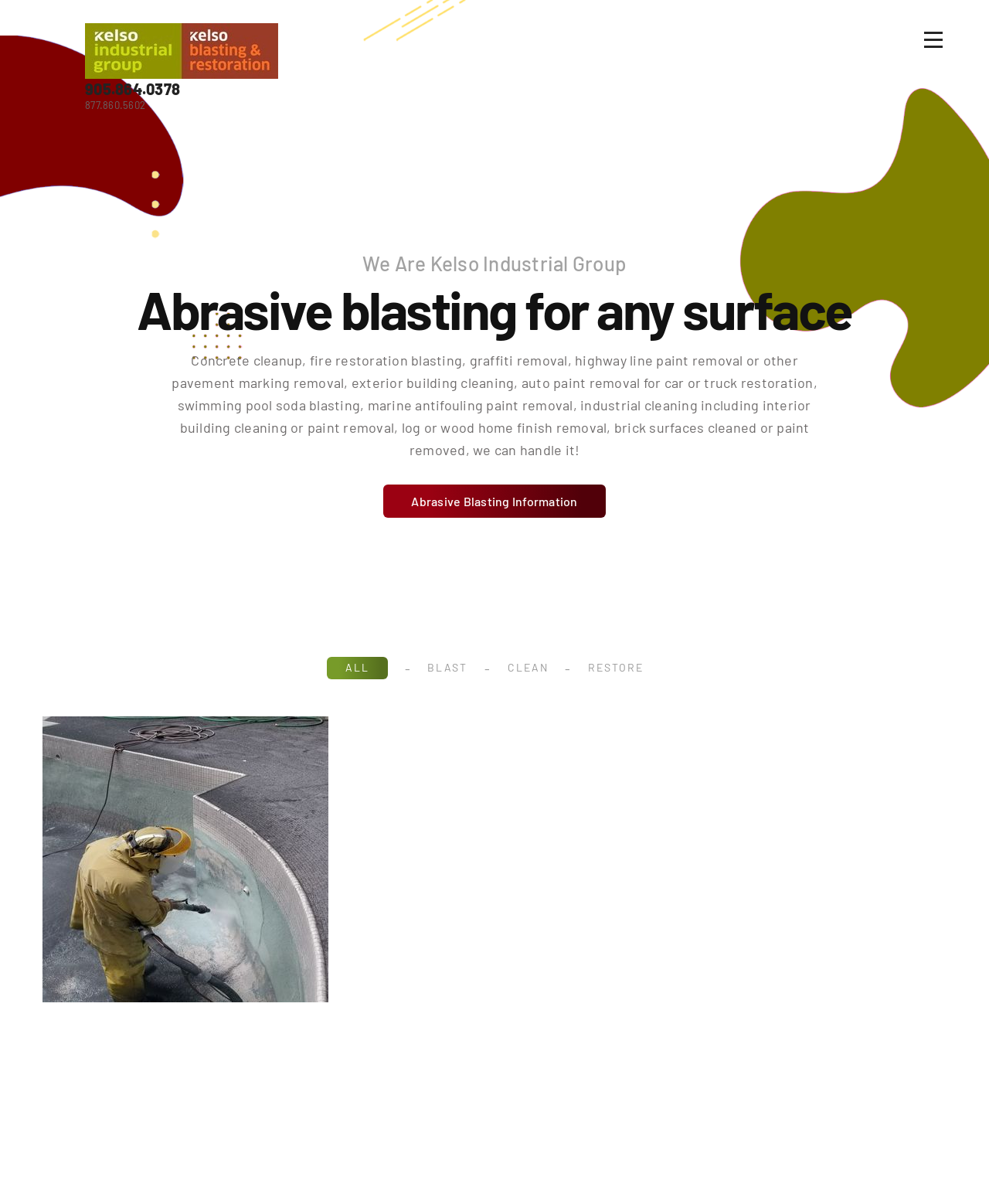What is the purpose of abrasive blasting?
Refer to the image and provide a concise answer in one word or phrase.

Surface cleaning and restoration